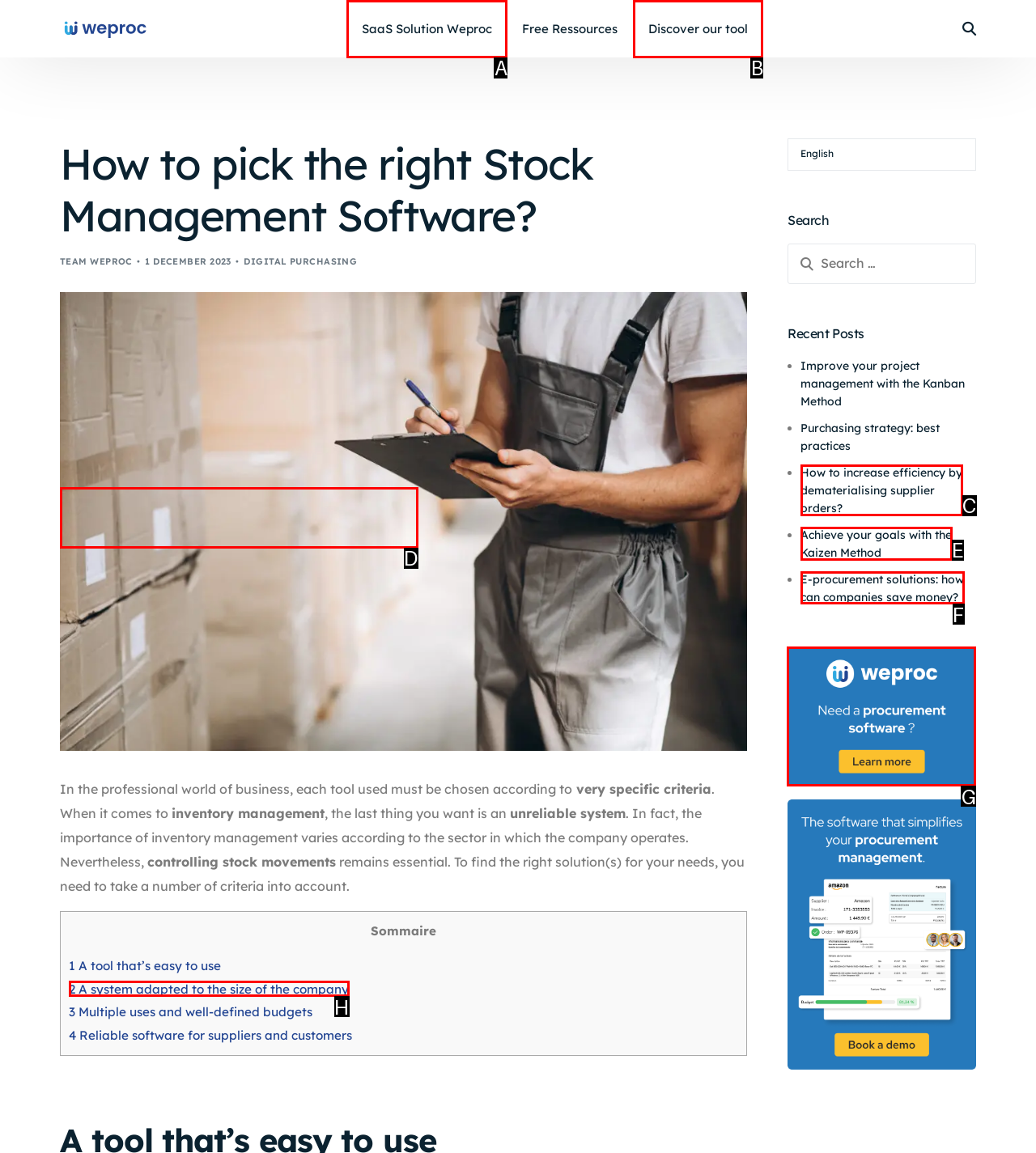Select the correct HTML element to complete the following task: Learn more about Weproc
Provide the letter of the choice directly from the given options.

G